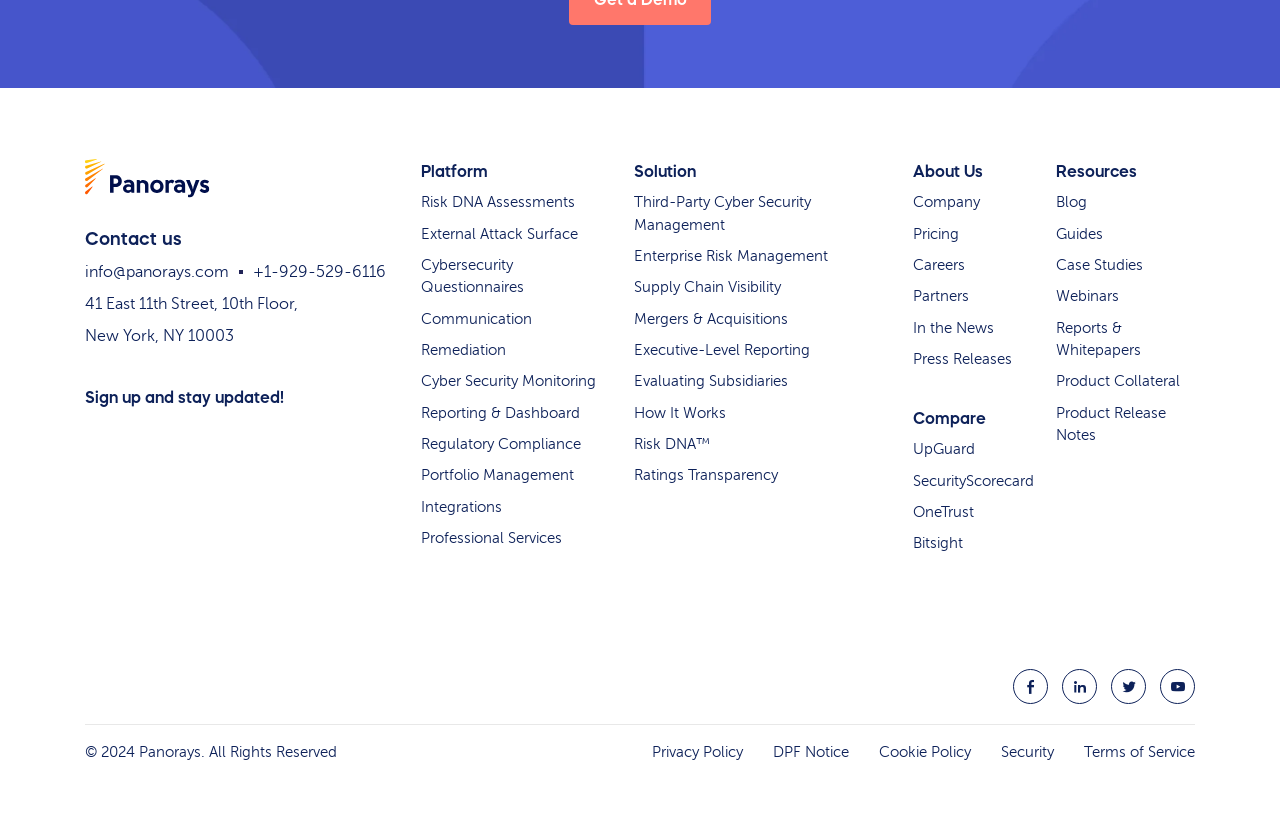Please provide the bounding box coordinate of the region that matches the element description: Executive-Level Reporting. Coordinates should be in the format (top-left x, top-left y, bottom-right x, bottom-right y) and all values should be between 0 and 1.

[0.496, 0.412, 0.633, 0.431]